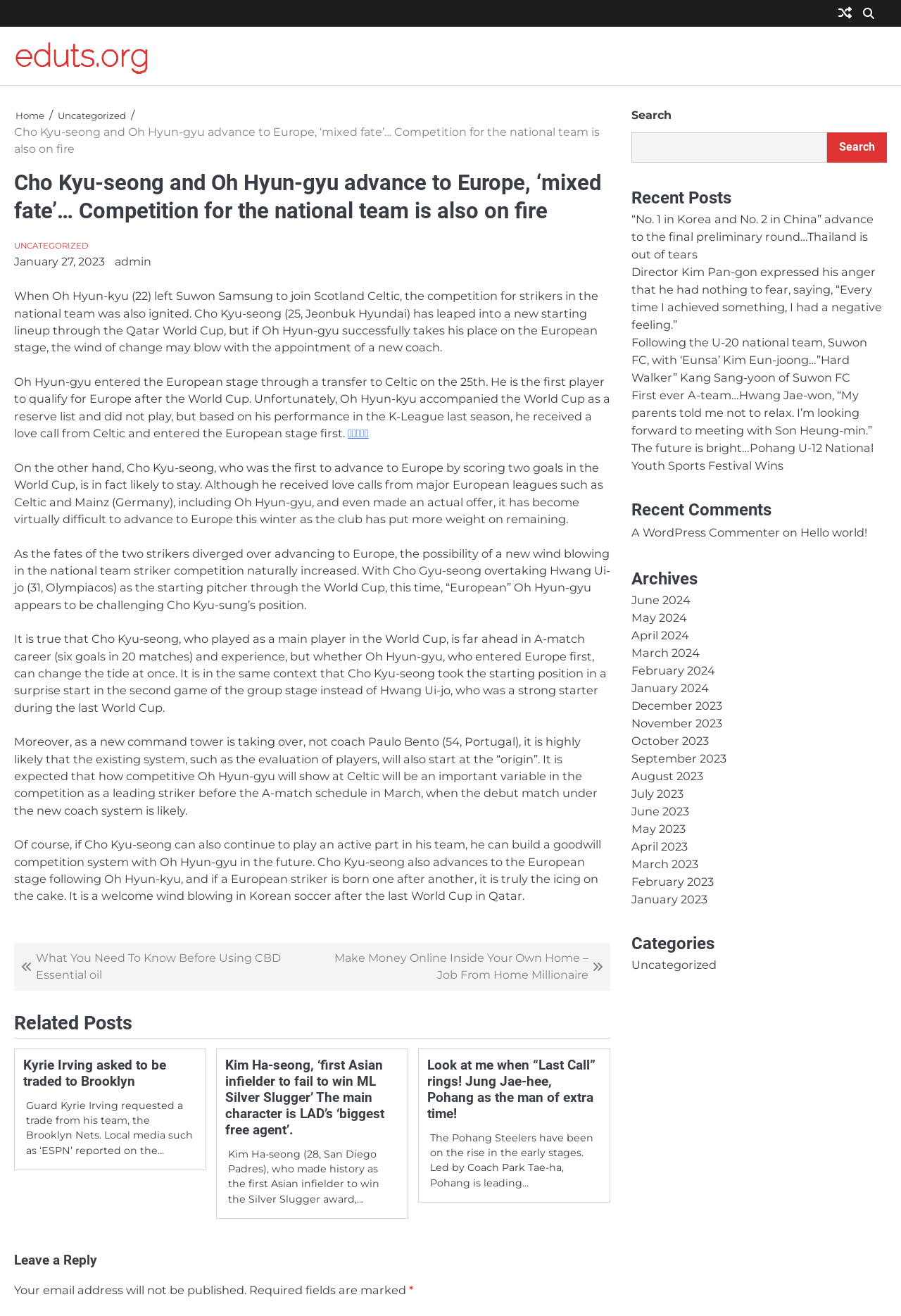Please identify the bounding box coordinates for the region that you need to click to follow this instruction: "Click on the 'Kyrie Irving asked to be traded to Brooklyn' link".

[0.026, 0.803, 0.184, 0.828]